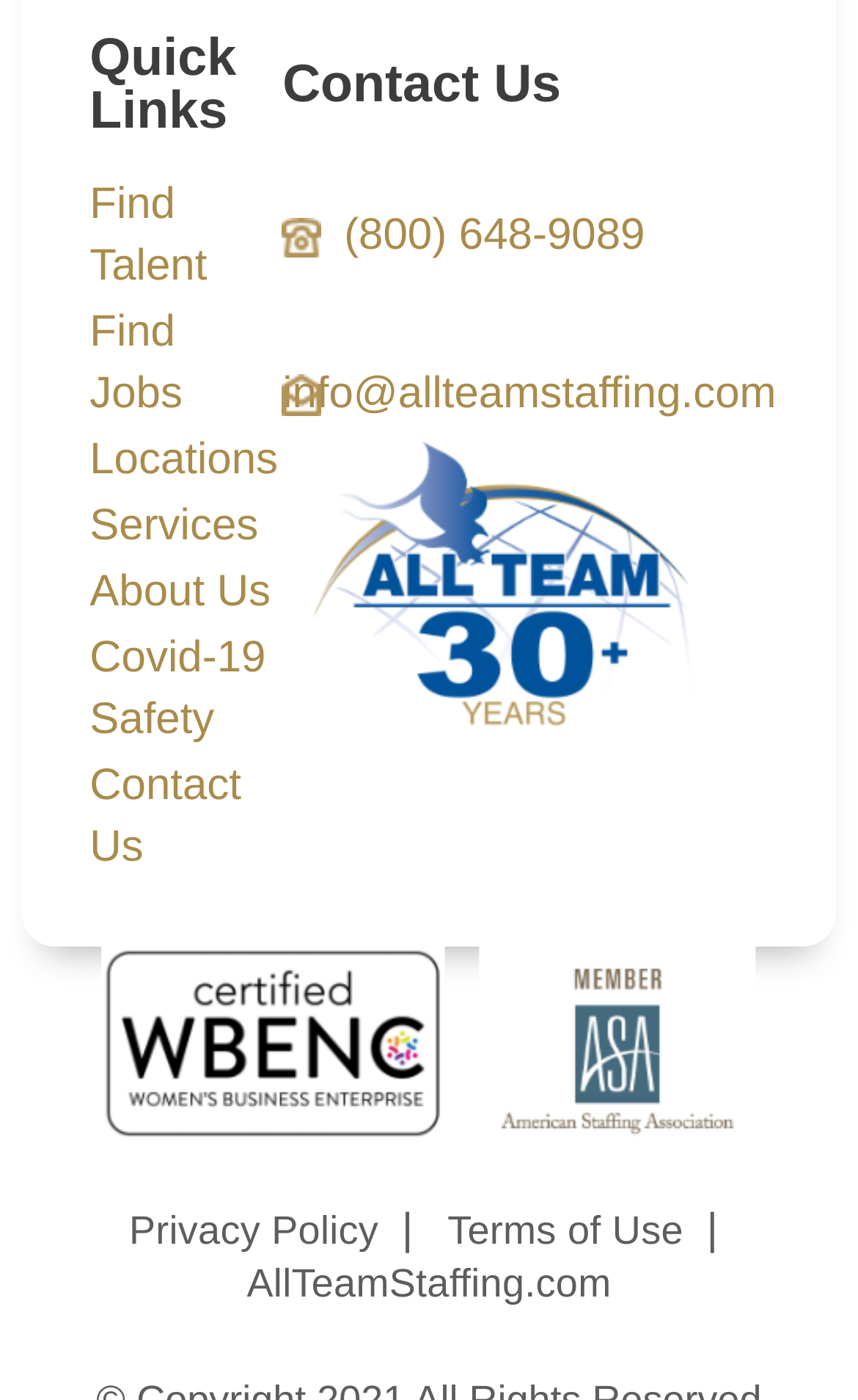Respond with a single word or phrase to the following question:
What is the phone number to contact?

(800) 648-9089